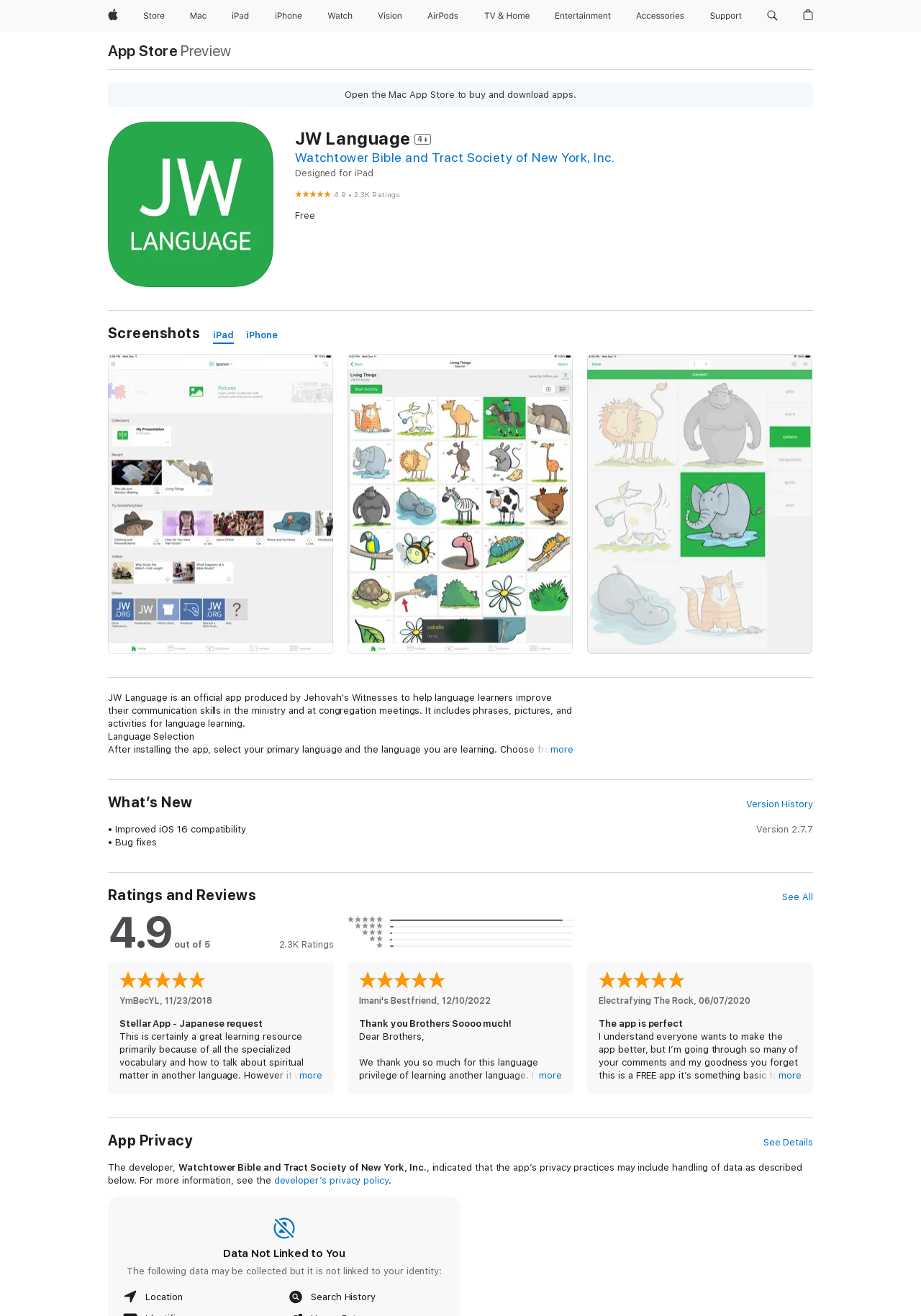Refer to the screenshot and give an in-depth answer to this question: What type of content can be accessed in the 'PHRASES' section?

In the 'PHRASES' section, phrase audio in any language can be accessed without downloading, which can be found in the static text '• Play phrase audio in any language without downloading (while connected to the Internet)'.